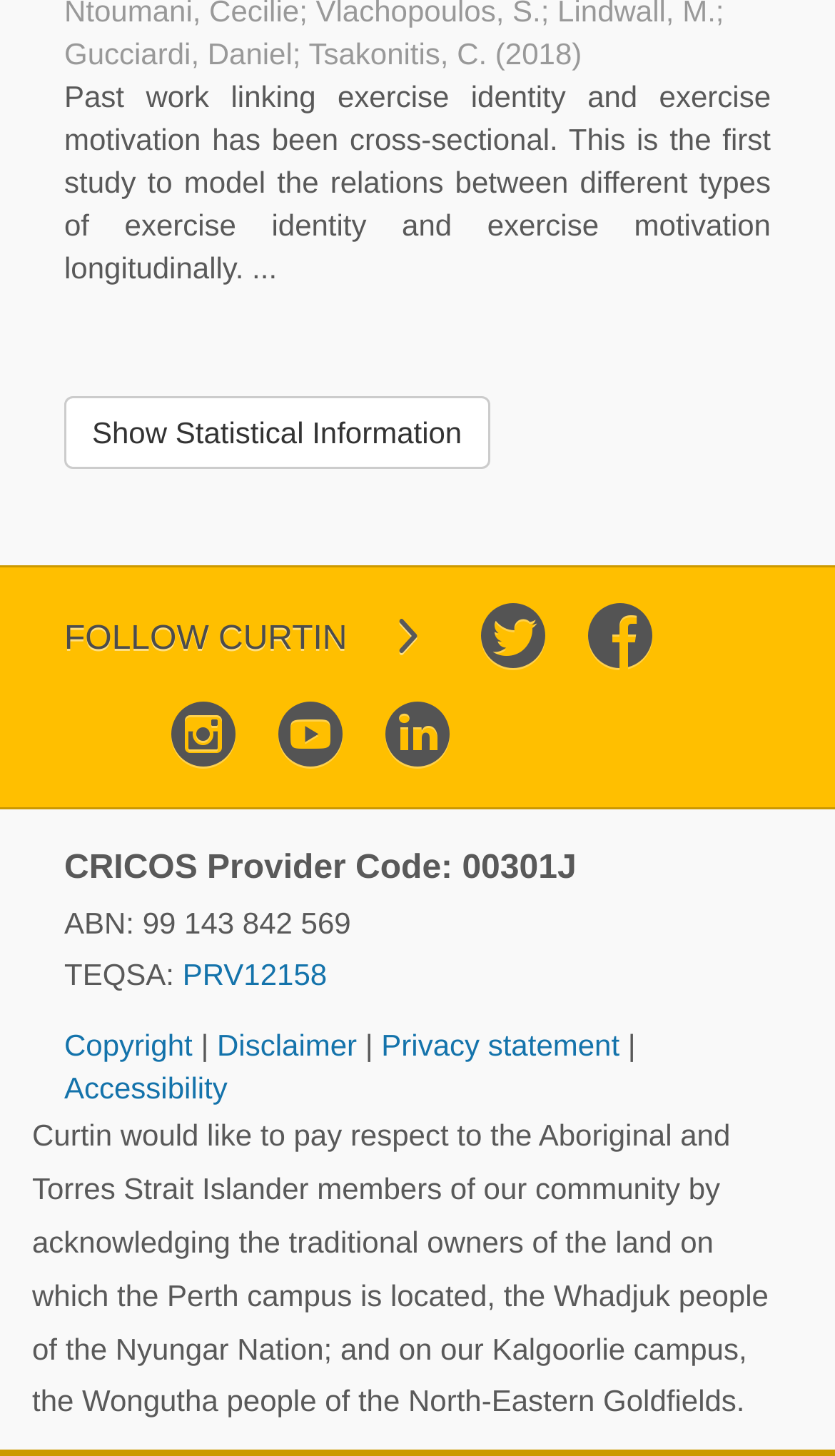Given the element description: "Accessibility", predict the bounding box coordinates of the UI element it refers to, using four float numbers between 0 and 1, i.e., [left, top, right, bottom].

[0.077, 0.736, 0.272, 0.759]